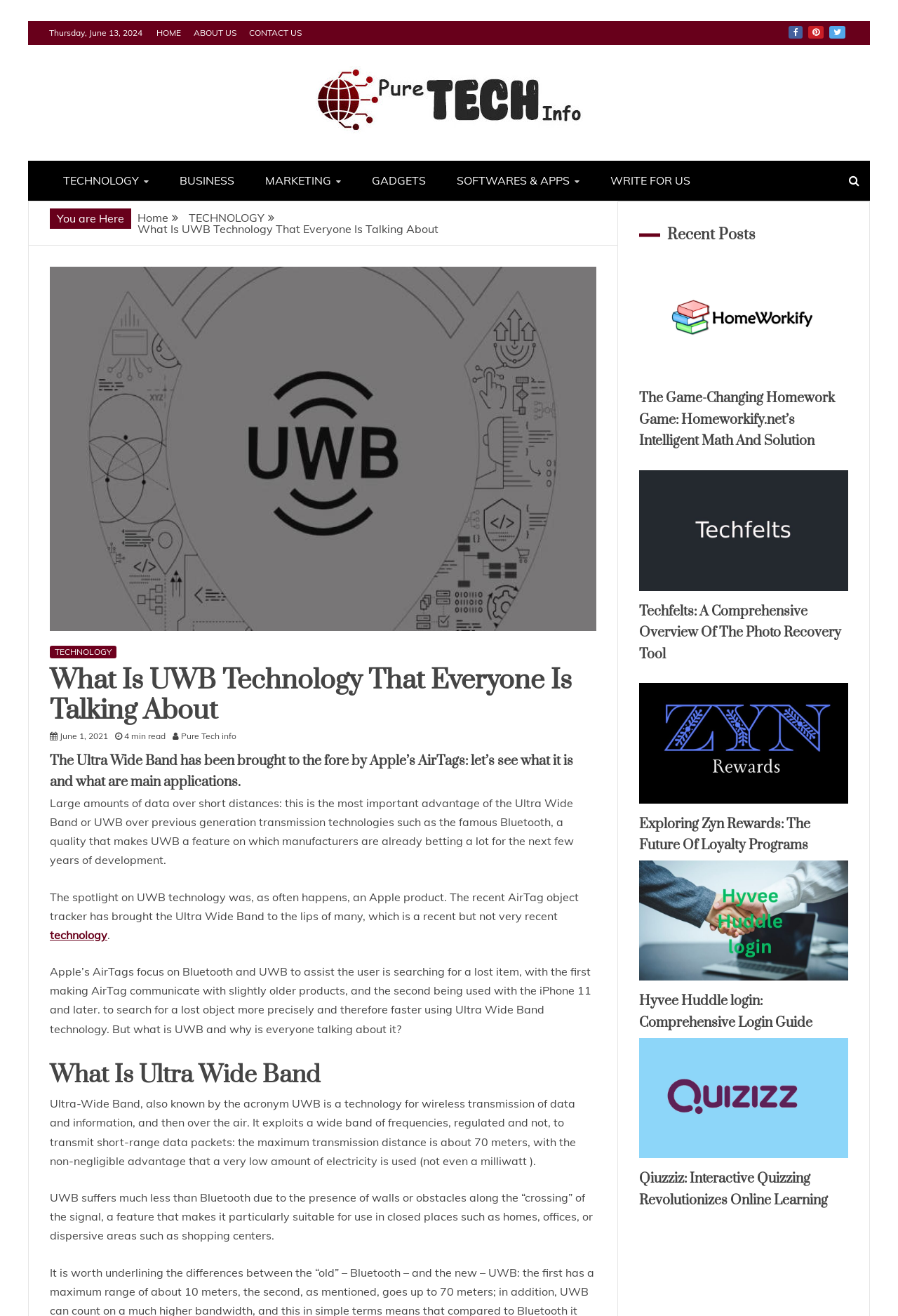What is the maximum transmission distance of UWB?
Use the image to answer the question with a single word or phrase.

About 70 meters